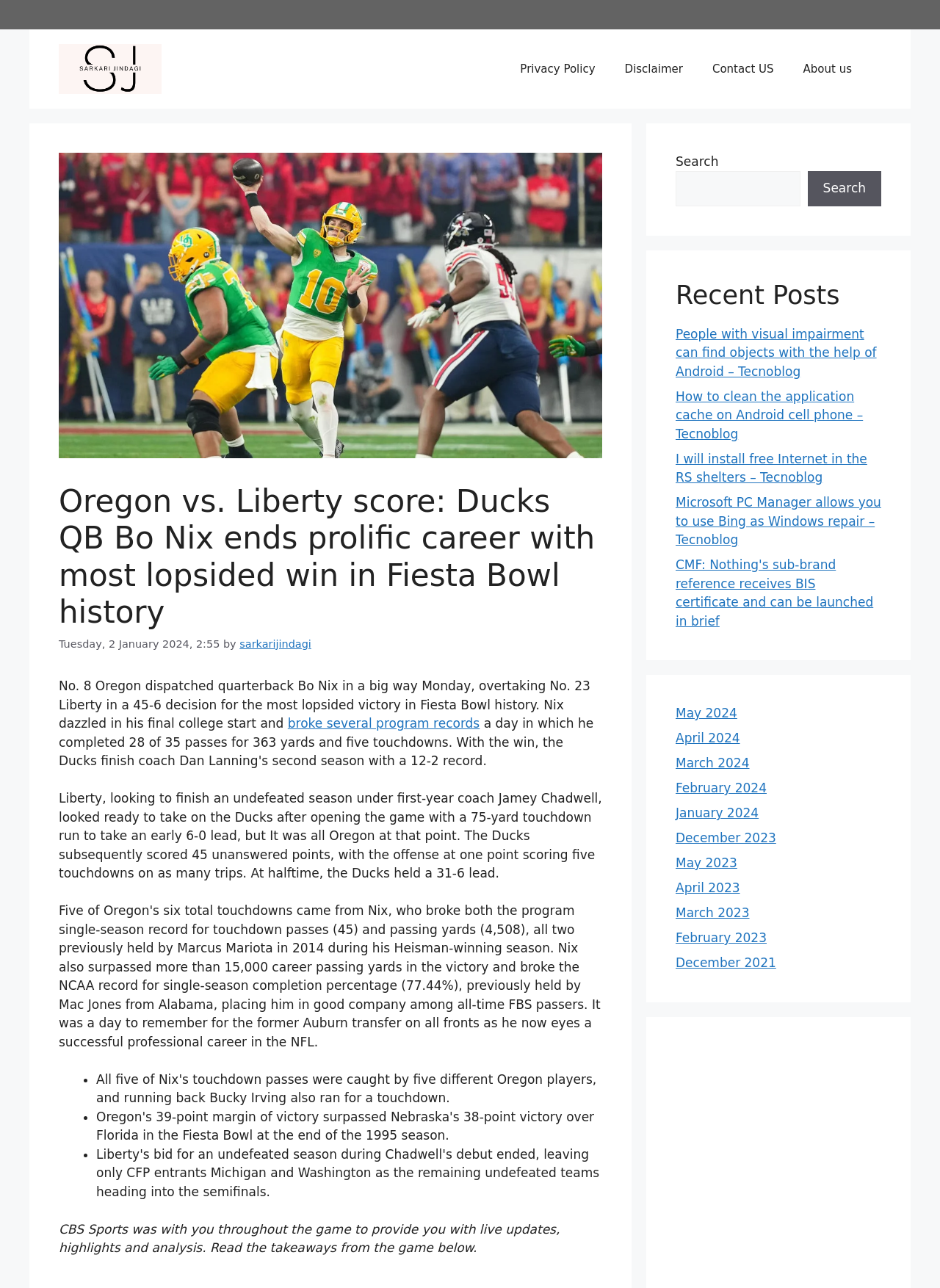Highlight the bounding box coordinates of the element that should be clicked to carry out the following instruction: "Explore 'Popular Topics'". The coordinates must be given as four float numbers ranging from 0 to 1, i.e., [left, top, right, bottom].

None